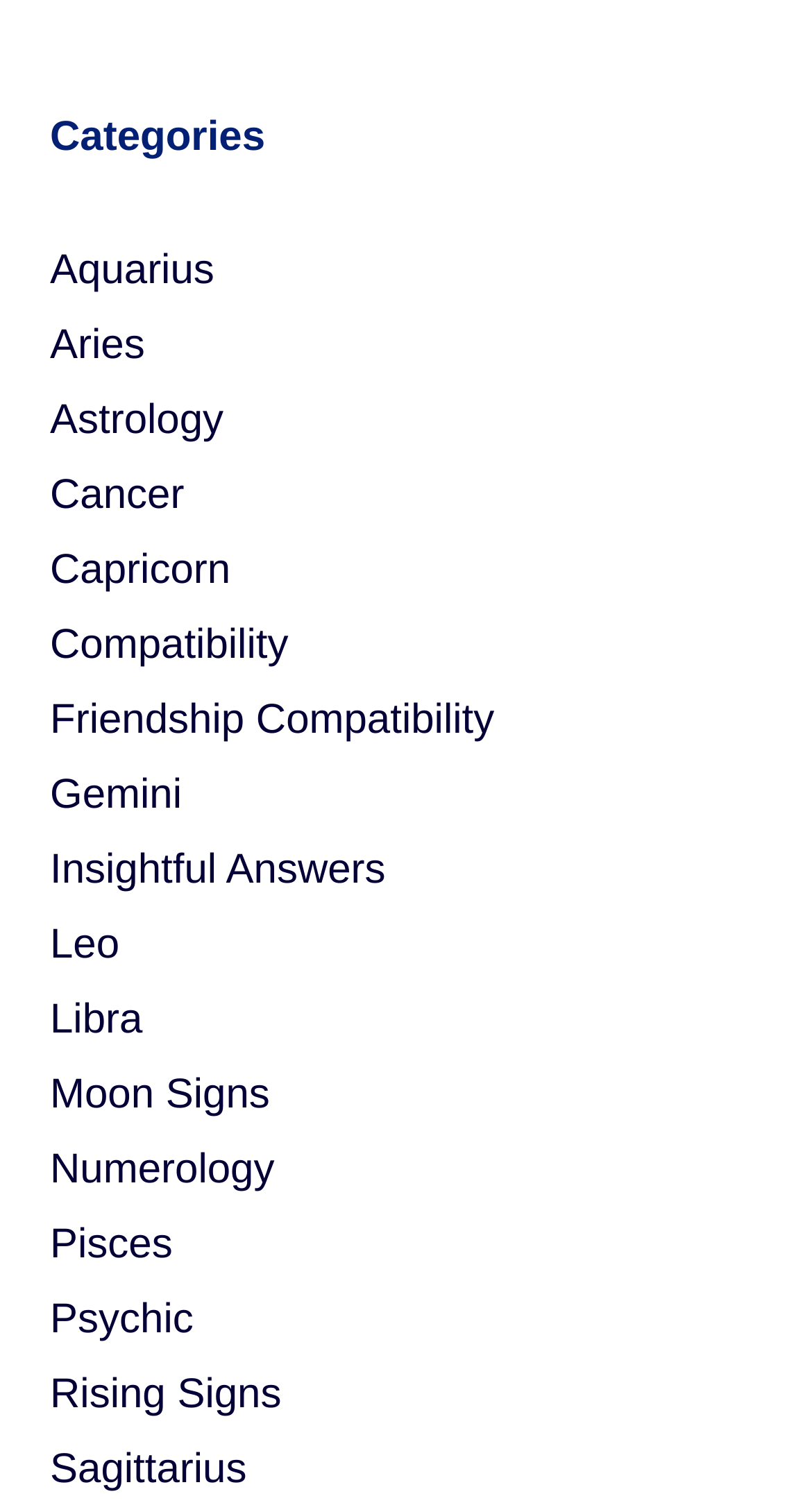Analyze the image and provide a detailed answer to the question: How many categories are listed?

I counted the number of links under the 'Categories' static text, and there are 15 links, each representing a category.